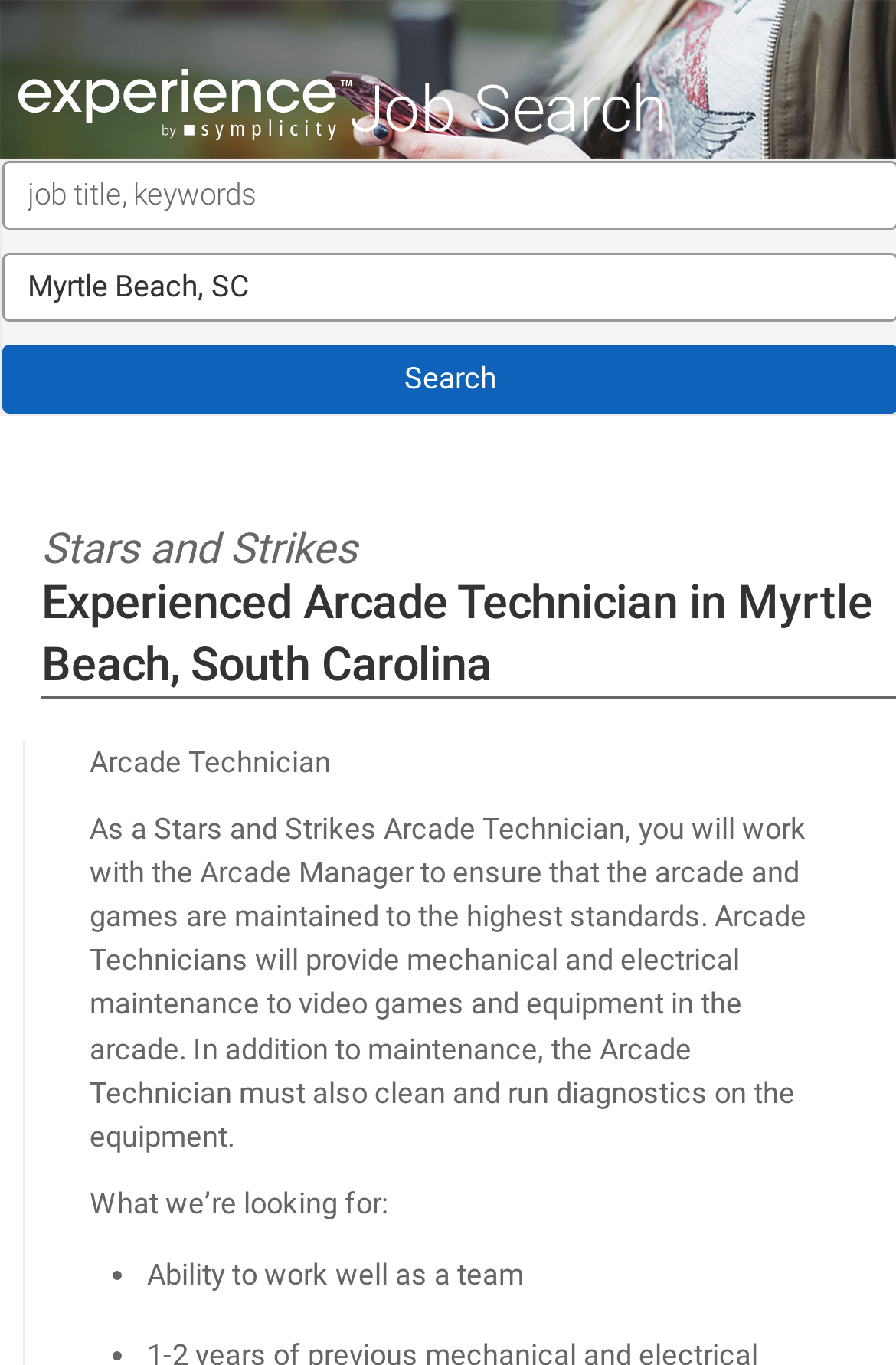Answer this question in one word or a short phrase: What type of maintenance does the Arcade Technician provide?

Mechanical and electrical